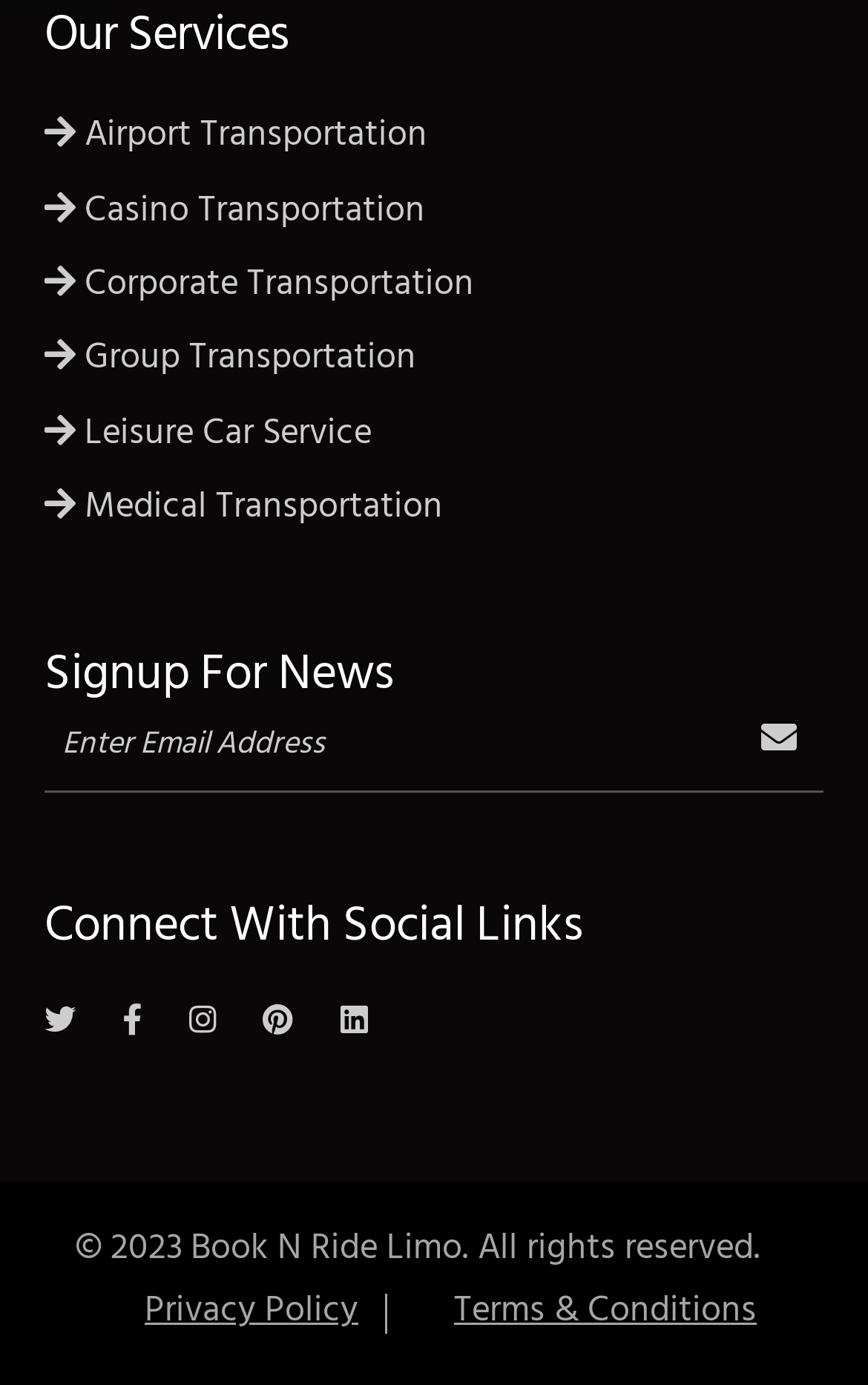Using the given element description, provide the bounding box coordinates (top-left x, top-left y, bottom-right x, bottom-right y) for the corresponding UI element in the screenshot: name="search-field" placeholder="Enter Email Address"

[0.051, 0.506, 0.949, 0.571]